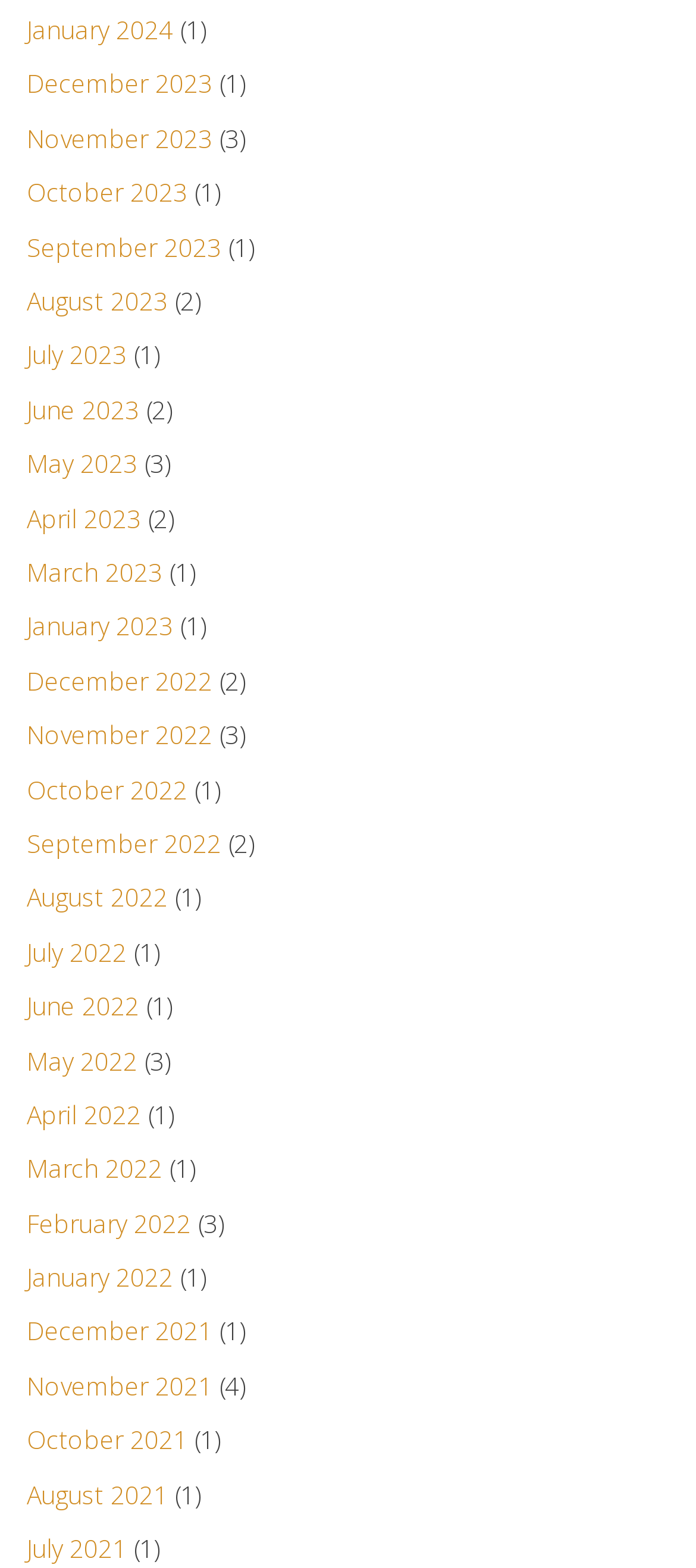What is the earliest month listed?
Using the image provided, answer with just one word or phrase.

July 2021